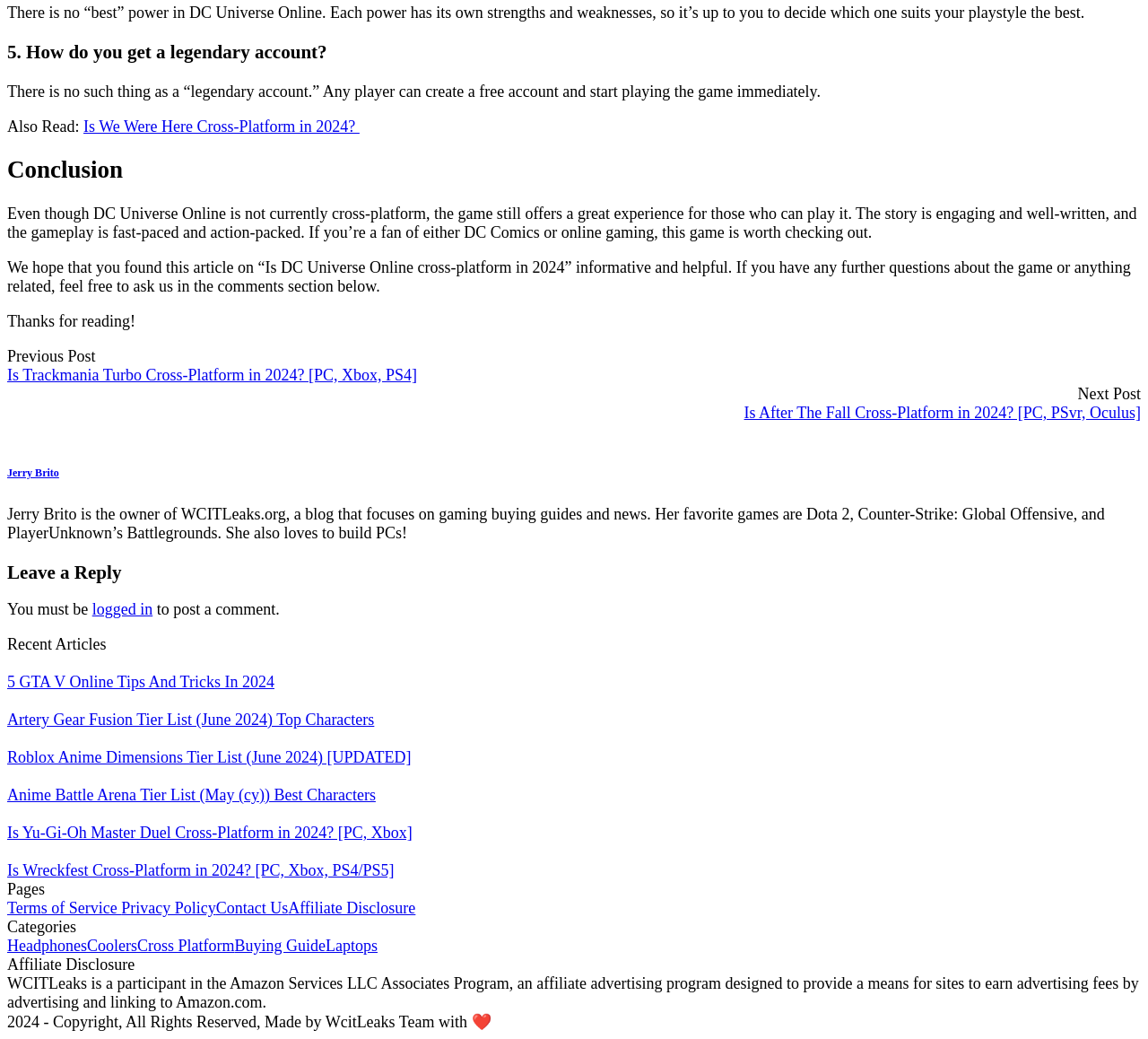Identify the bounding box coordinates of the area you need to click to perform the following instruction: "Click on 'Is We Were Here Cross-Platform in 2024?'".

[0.073, 0.113, 0.313, 0.13]